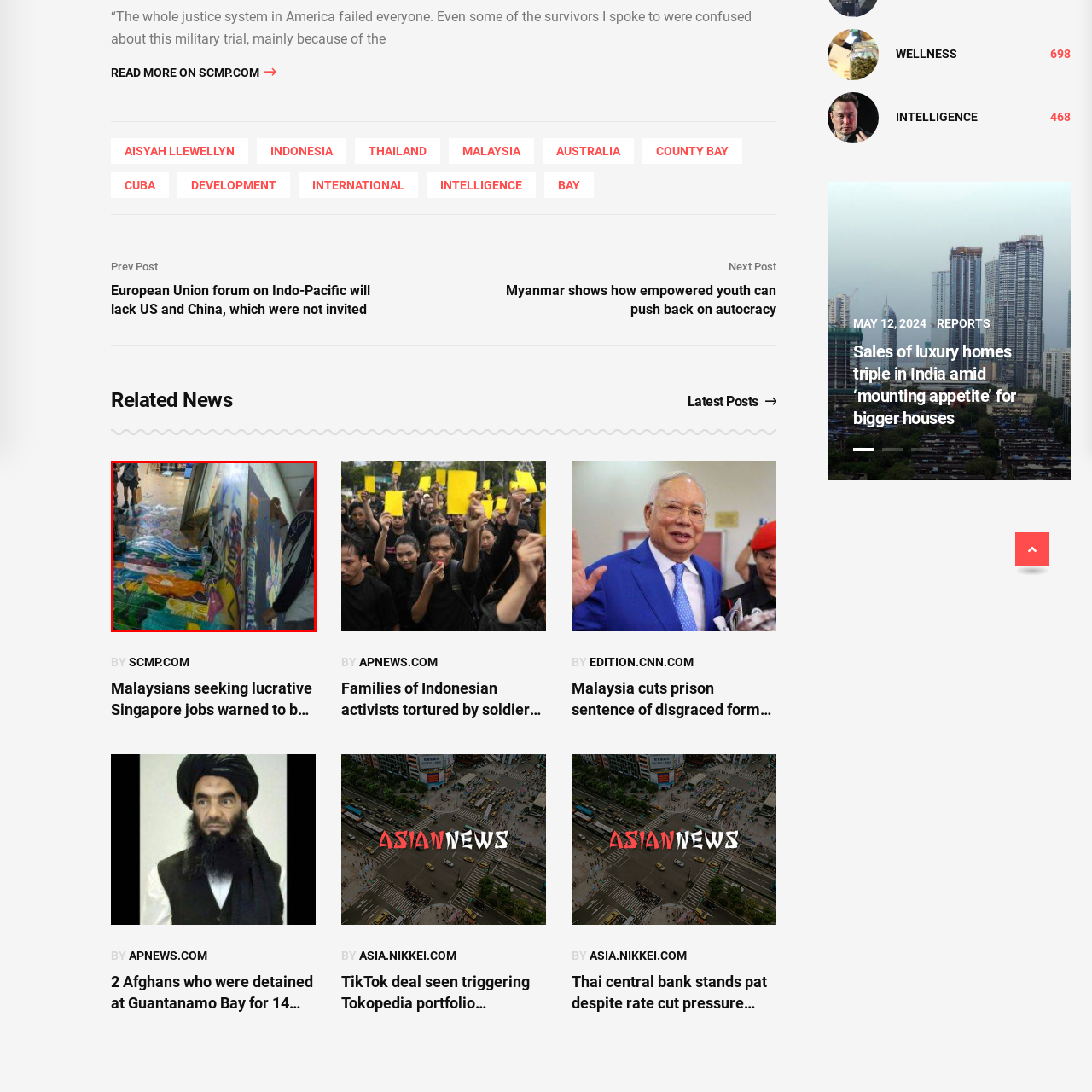What is the atmosphere of the setting?
Examine the area marked by the red bounding box and respond with a one-word or short phrase answer.

Lively and collaborative